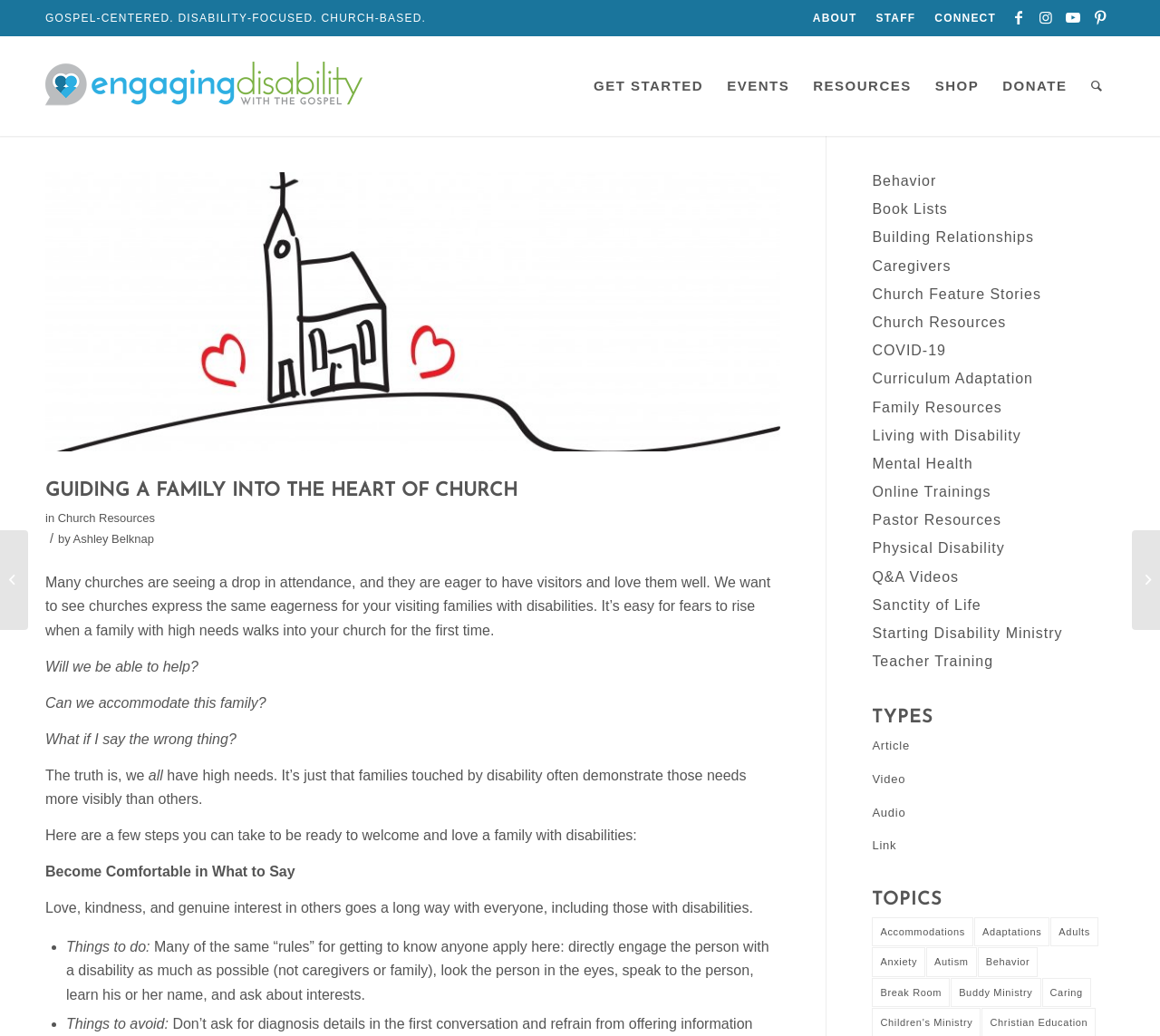Locate the bounding box coordinates of the element that needs to be clicked to carry out the instruction: "Learn about 'Accommodations'". The coordinates should be given as four float numbers ranging from 0 to 1, i.e., [left, top, right, bottom].

[0.752, 0.885, 0.839, 0.914]